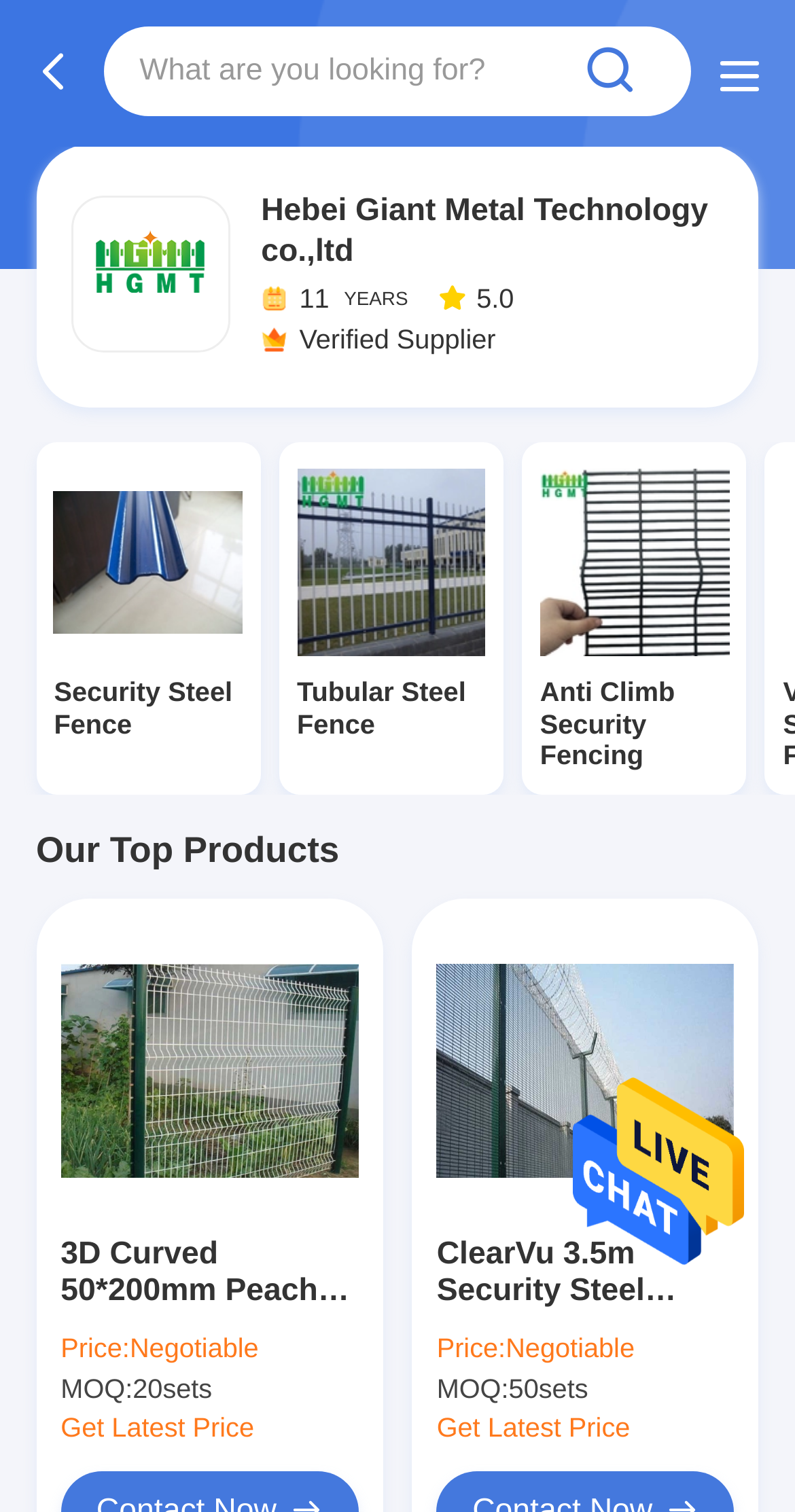What is the minimum order quantity for the 3D Curved 50*200mm Peach Post Fence?
Please provide a comprehensive answer based on the information in the image.

I found the answer by looking at the static text 'MOQ:' and '20sets' next to it, which indicates the minimum order quantity for the product.